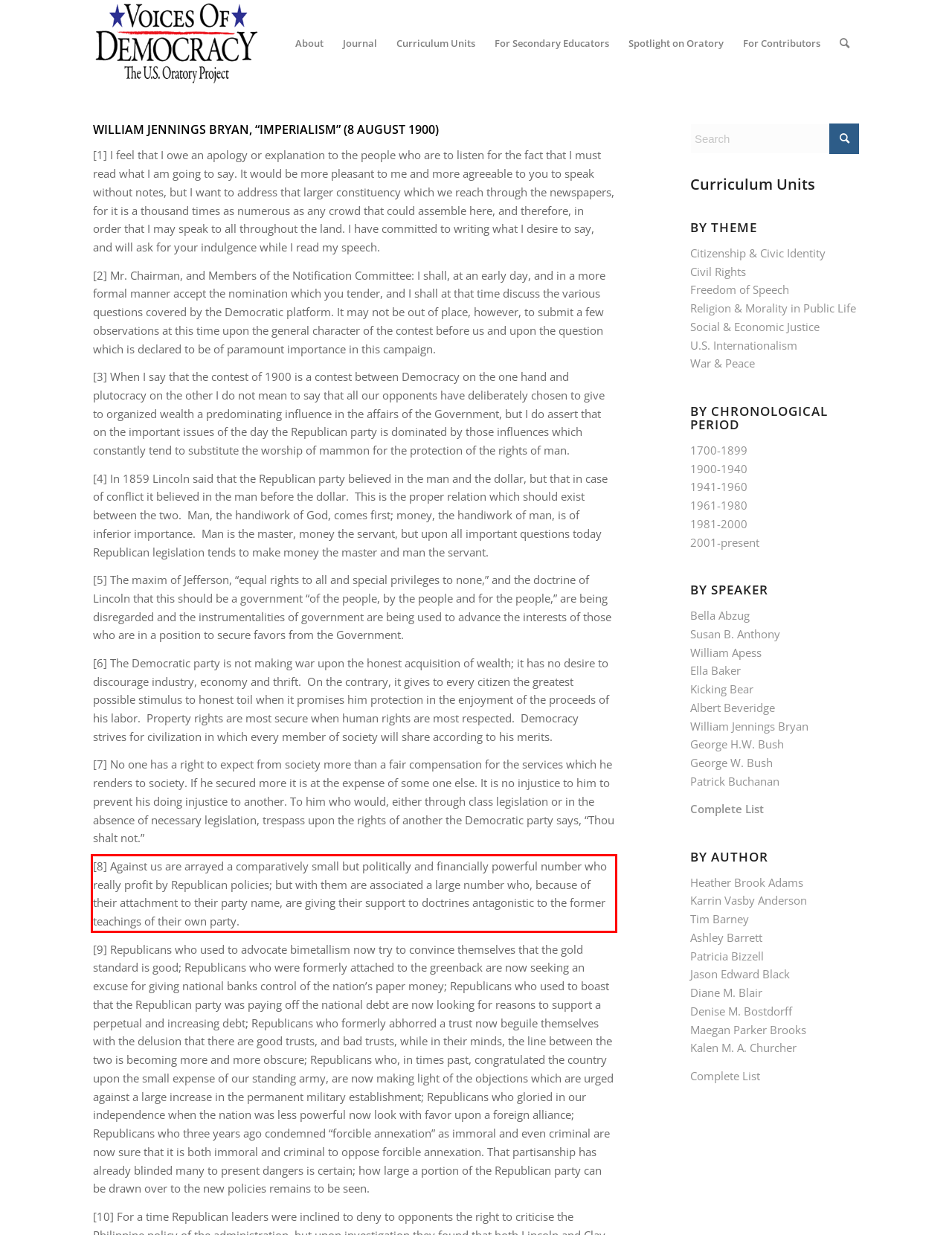Please examine the webpage screenshot containing a red bounding box and use OCR to recognize and output the text inside the red bounding box.

[8] Against us are arrayed a comparatively small but politically and financially powerful number who really profit by Republican policies; but with them are associated a large number who, because of their attachment to their party name, are giving their support to doctrines antagonistic to the former teachings of their own party.